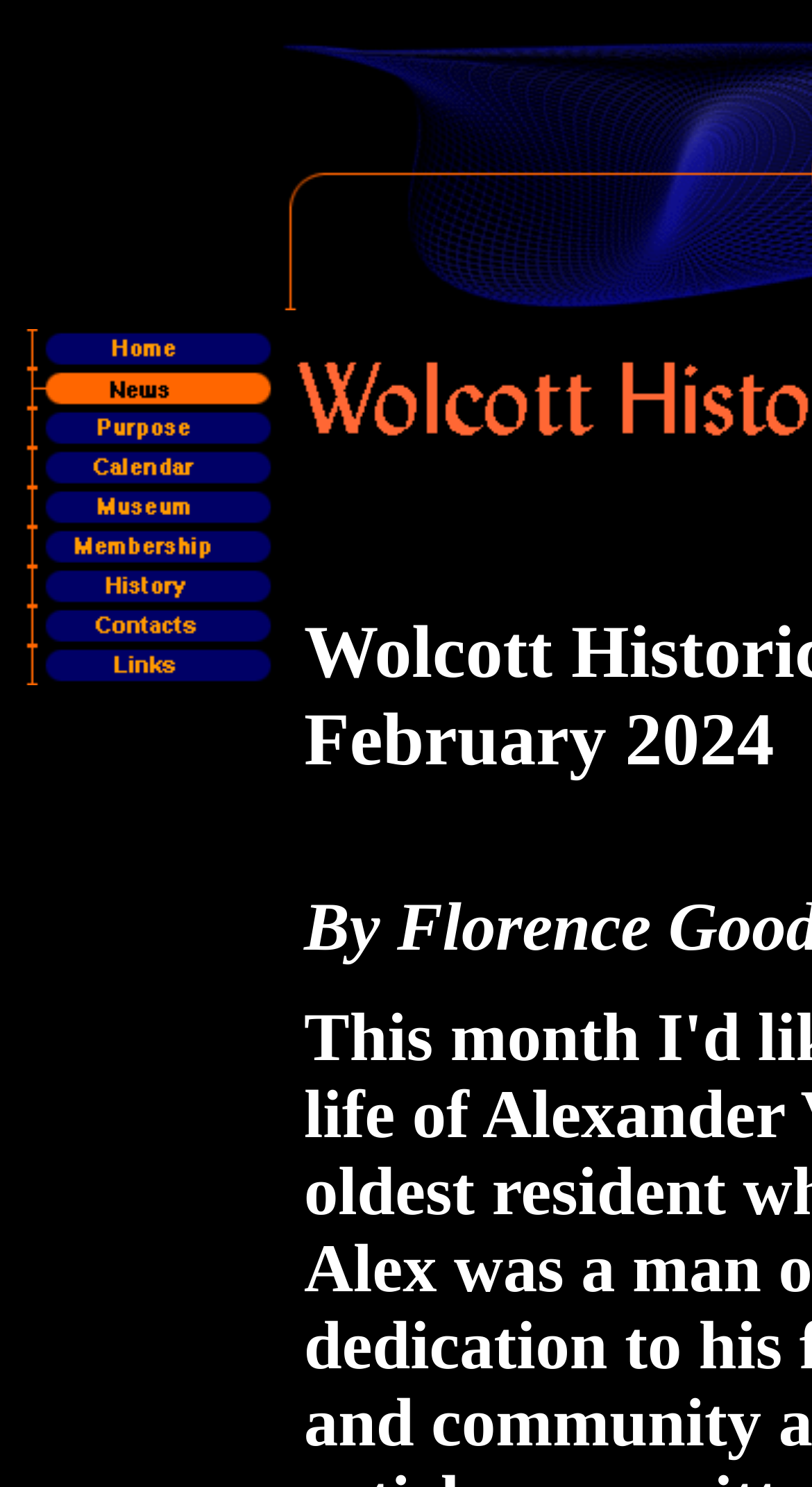Determine the bounding box coordinates for the region that must be clicked to execute the following instruction: "View the Calendar page".

[0.021, 0.31, 0.336, 0.333]